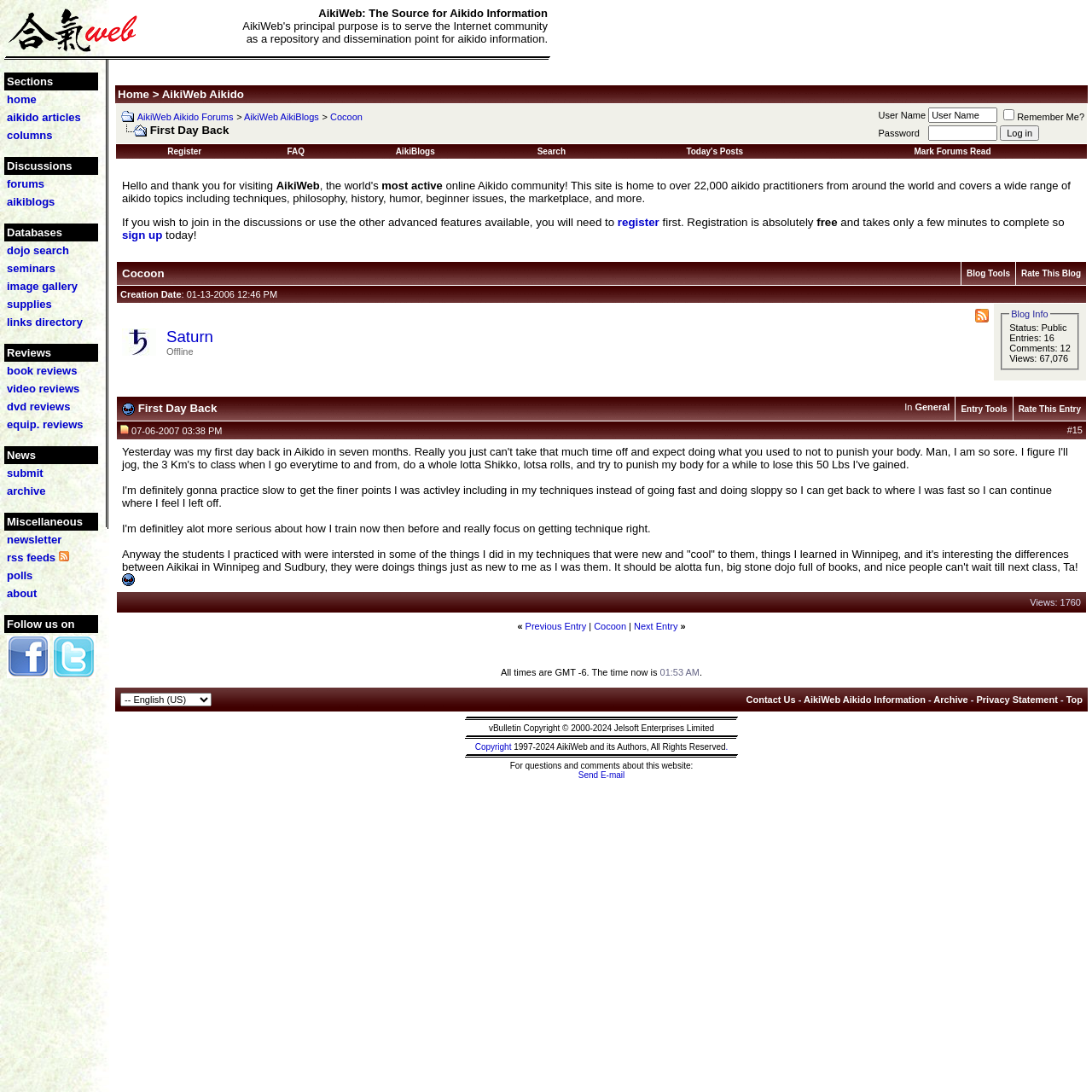Determine the bounding box coordinates for the area you should click to complete the following instruction: "Explore the 'forums' discussion".

[0.006, 0.162, 0.041, 0.174]